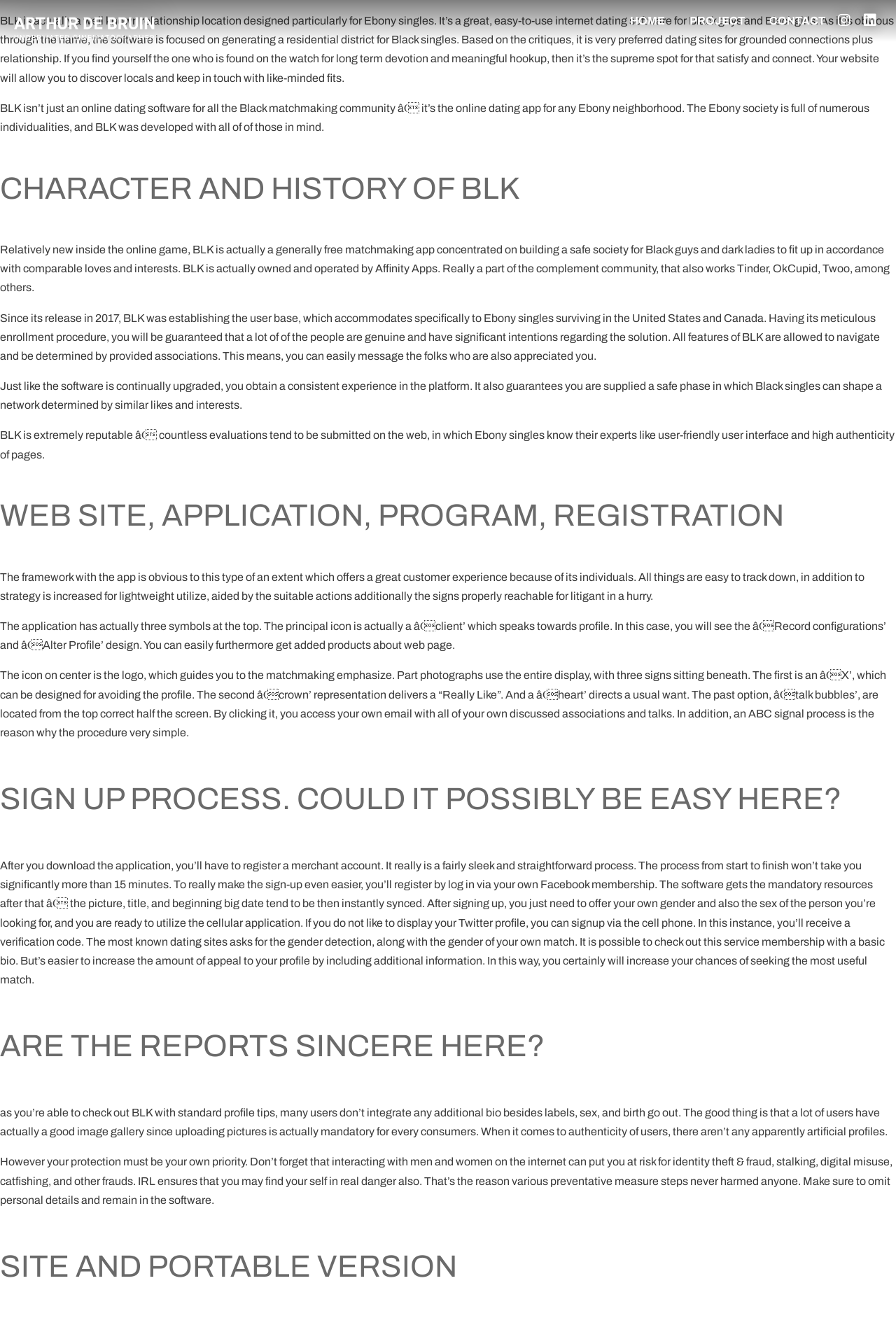Please find the bounding box for the UI element described by: "Home".

None